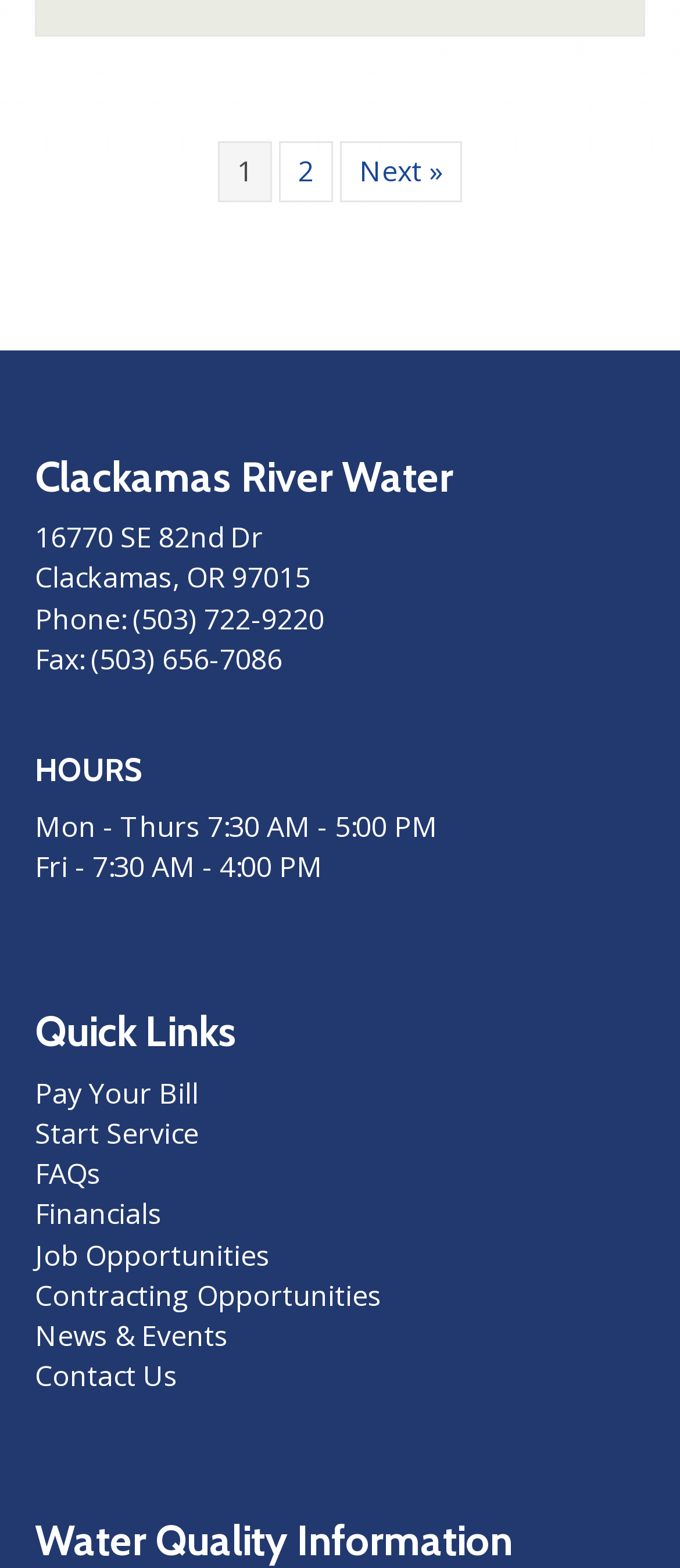Pinpoint the bounding box coordinates of the element that must be clicked to accomplish the following instruction: "Go to 'Job Opportunities'". The coordinates should be in the format of four float numbers between 0 and 1, i.e., [left, top, right, bottom].

[0.051, 0.788, 0.397, 0.812]